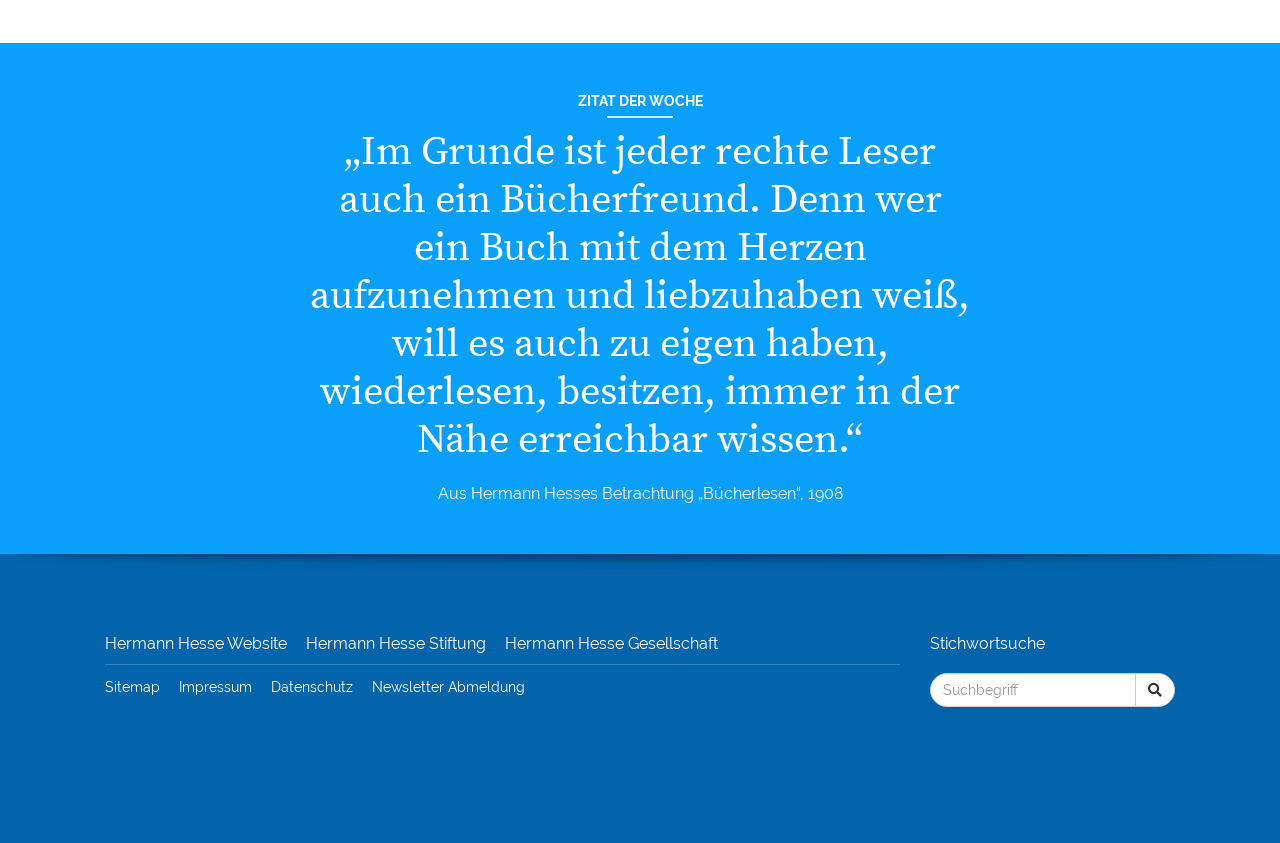Determine the bounding box coordinates of the clickable element to achieve the following action: 'go to Sitemap'. Provide the coordinates as four float values between 0 and 1, formatted as [left, top, right, bottom].

[0.082, 0.801, 0.125, 0.831]